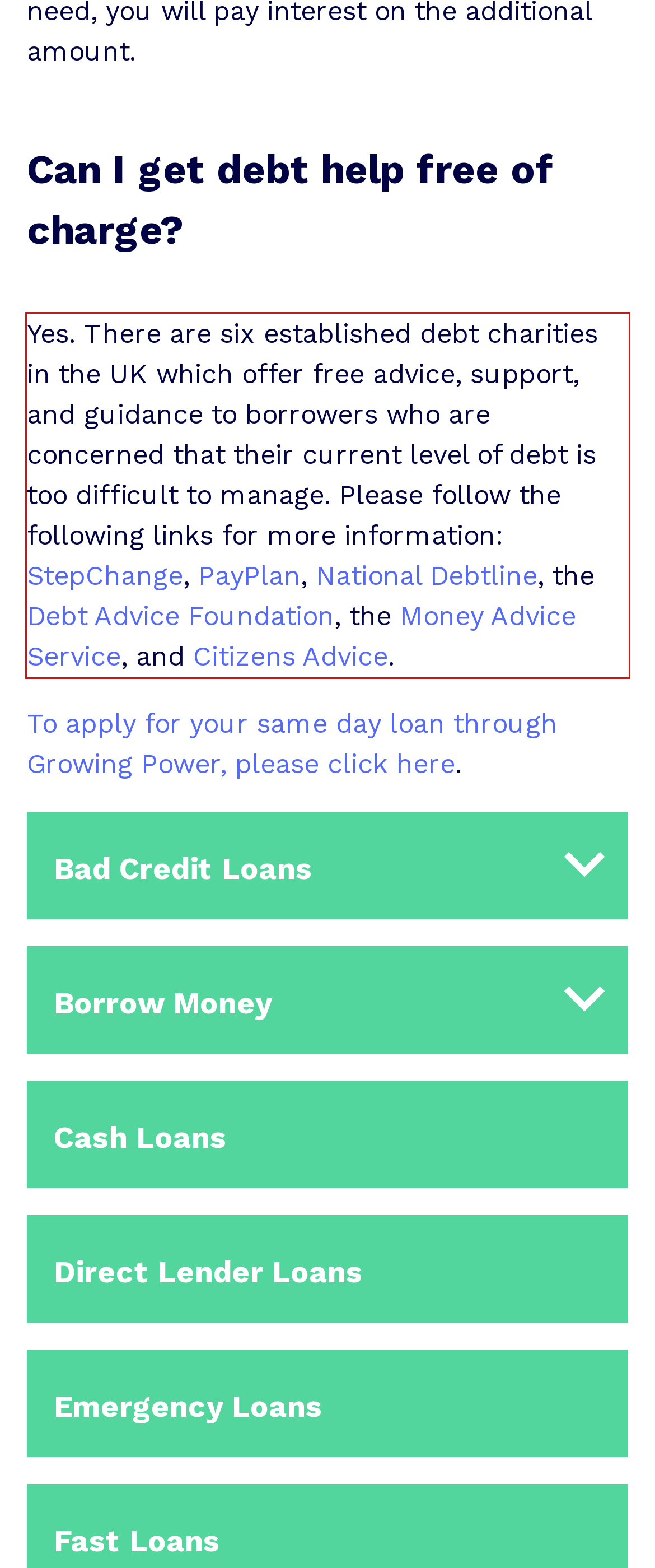Please examine the webpage screenshot and extract the text within the red bounding box using OCR.

Yes. There are six established debt charities in the UK which offer free advice, support, and guidance to borrowers who are concerned that their current level of debt is too difficult to manage. Please follow the following links for more information: StepChange, PayPlan, National Debtline, the Debt Advice Foundation, the Money Advice Service, and Citizens Advice.